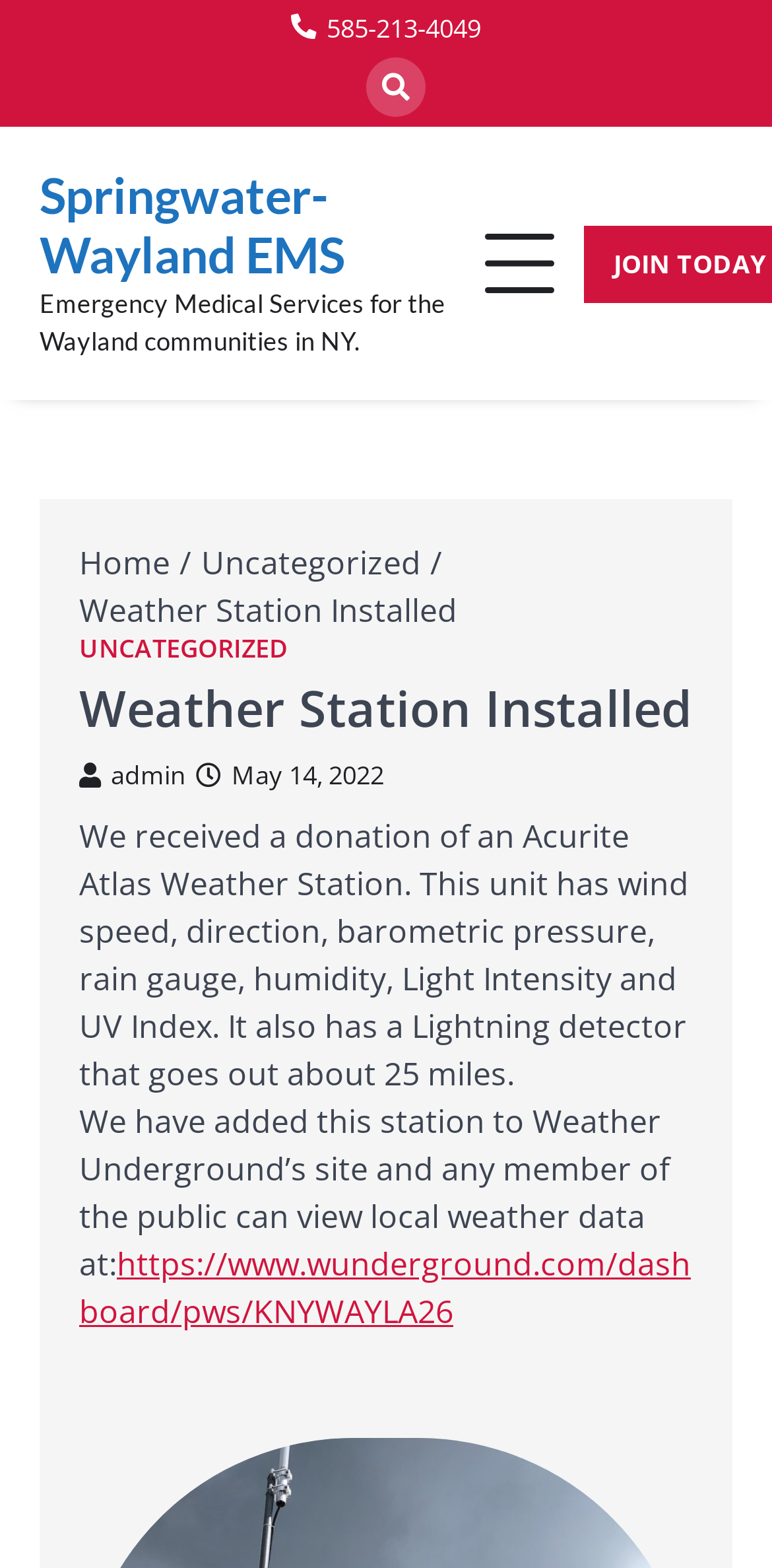What is the category of the current article?
From the image, provide a succinct answer in one word or a short phrase.

Uncategorized